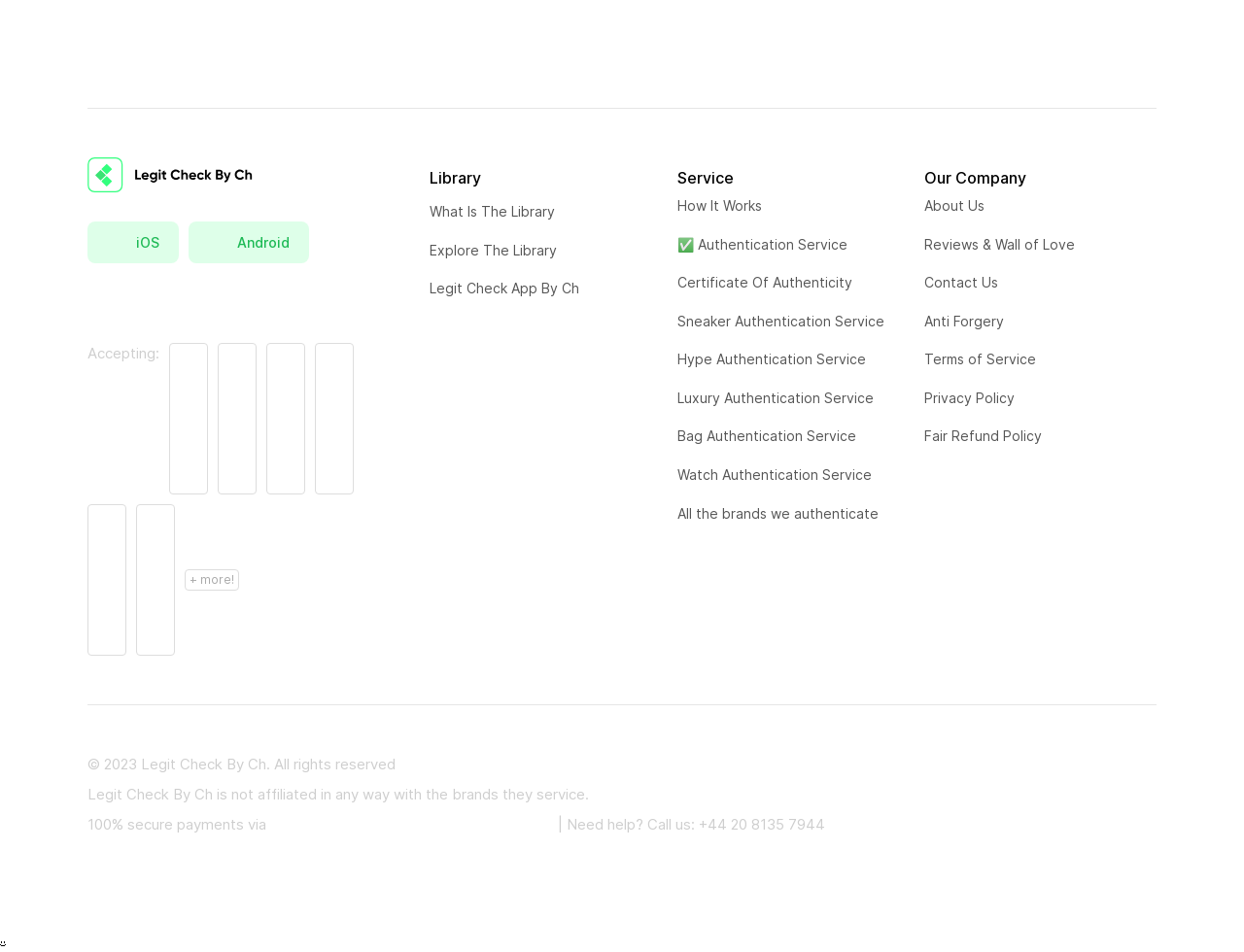Please find the bounding box coordinates of the clickable region needed to complete the following instruction: "View the About Us page". The bounding box coordinates must consist of four float numbers between 0 and 1, i.e., [left, top, right, bottom].

[0.743, 0.206, 0.792, 0.226]